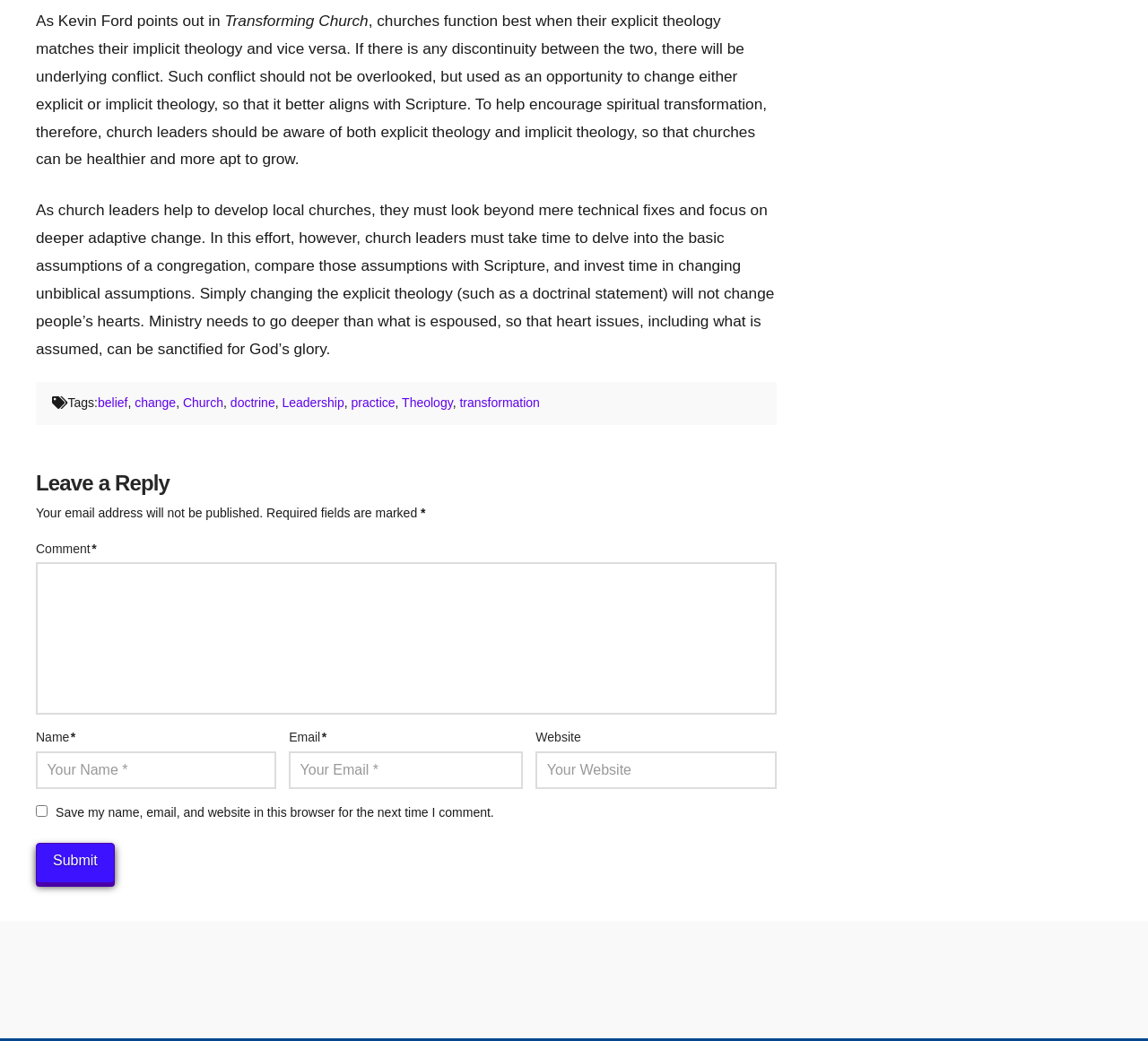Pinpoint the bounding box coordinates of the element that must be clicked to accomplish the following instruction: "Enter your name". The coordinates should be in the format of four float numbers between 0 and 1, i.e., [left, top, right, bottom].

[0.031, 0.721, 0.241, 0.758]